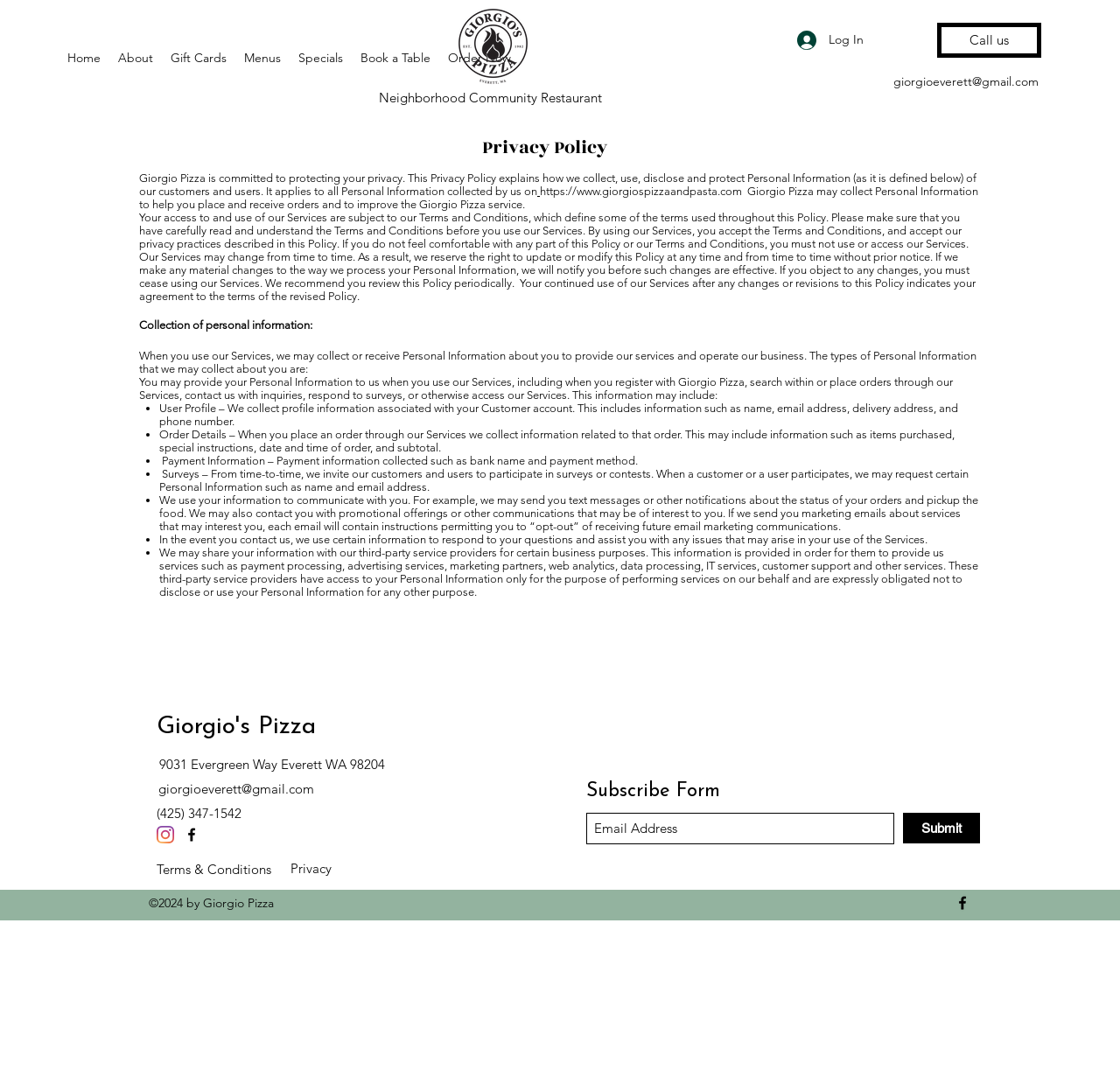What is the address of the restaurant?
Utilize the image to construct a detailed and well-explained answer.

I found this information in the 'contentinfo' section of the webpage, where the address and contact information of the restaurant are listed.